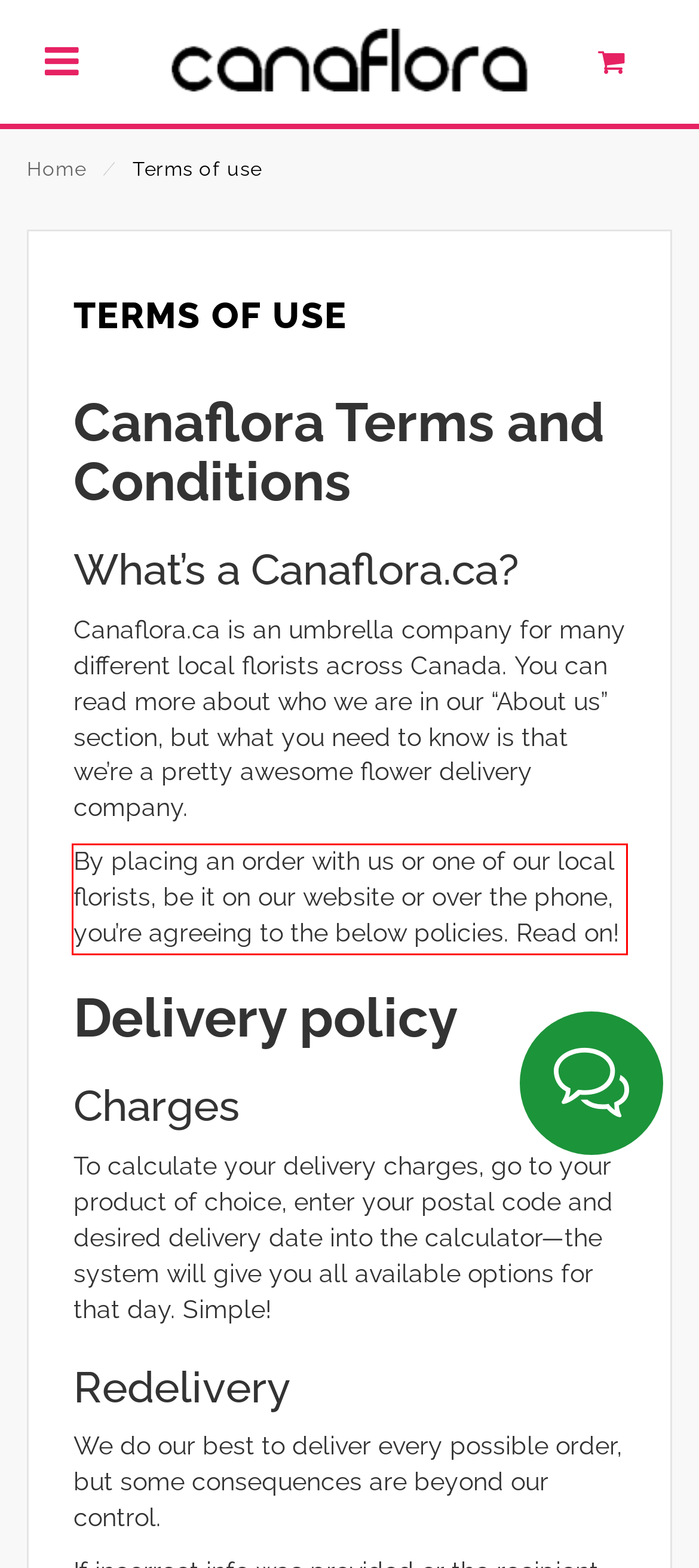Your task is to recognize and extract the text content from the UI element enclosed in the red bounding box on the webpage screenshot.

By placing an order with us or one of our local florists, be it on our website or over the phone, you’re agreeing to the below policies. Read on!